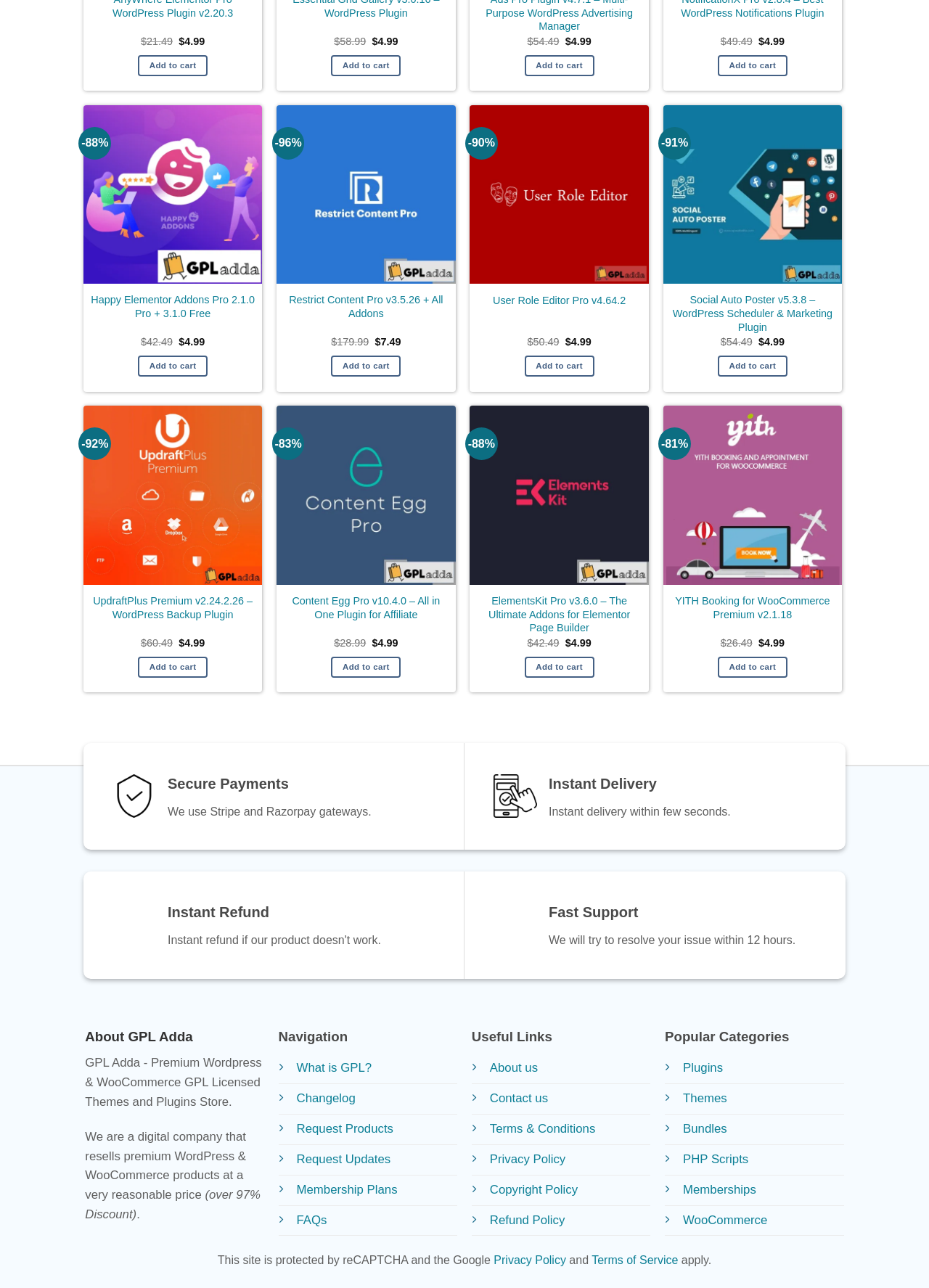Answer this question in one word or a short phrase: What is the discount on the 'AnyWhere Elementor Pro WordPress Plugin v2.20.3'?

-88%